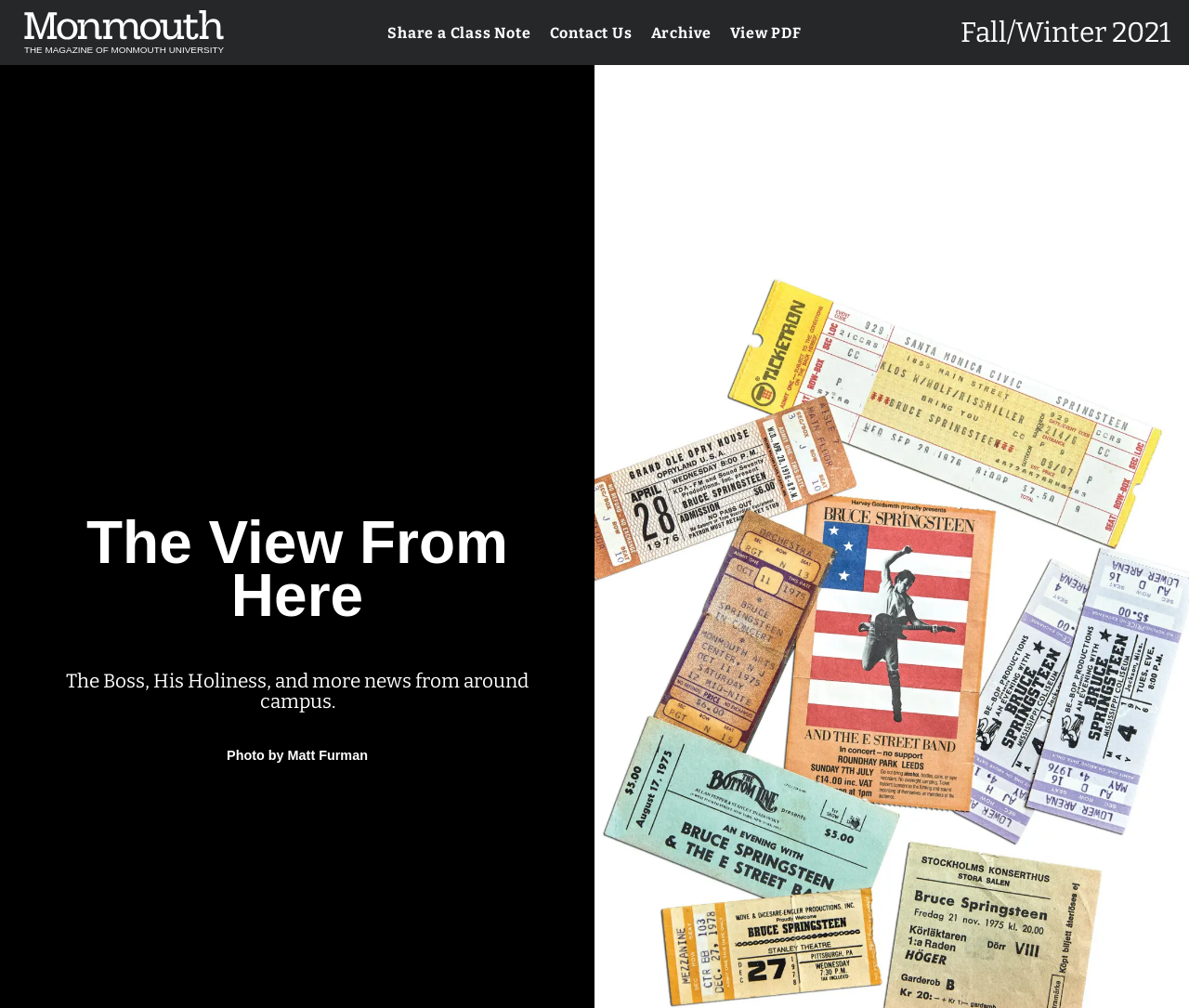Identify the bounding box for the given UI element using the description provided. Coordinates should be in the format (top-left x, top-left y, bottom-right x, bottom-right y) and must be between 0 and 1. Here is the description: Share a Class Note

[0.326, 0.024, 0.447, 0.041]